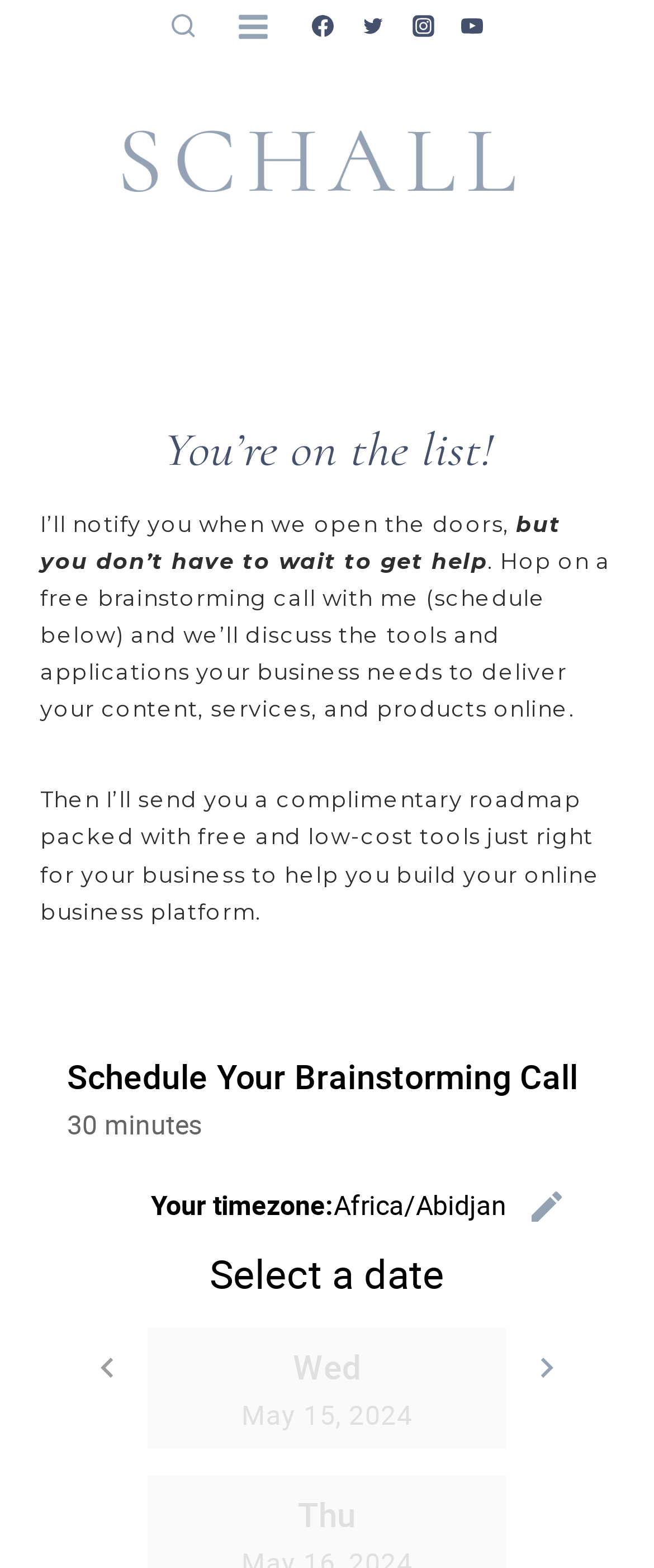What is the purpose of the free brainstorming call?
Please provide an in-depth and detailed response to the question.

The purpose of the free brainstorming call is to discuss the tools and applications the business needs to deliver its content, services, and products online, as mentioned in the text 'Hop on a free brainstorming call with me (schedule below) and we’ll discuss the tools and applications your business needs to deliver your content, services, and products online.'